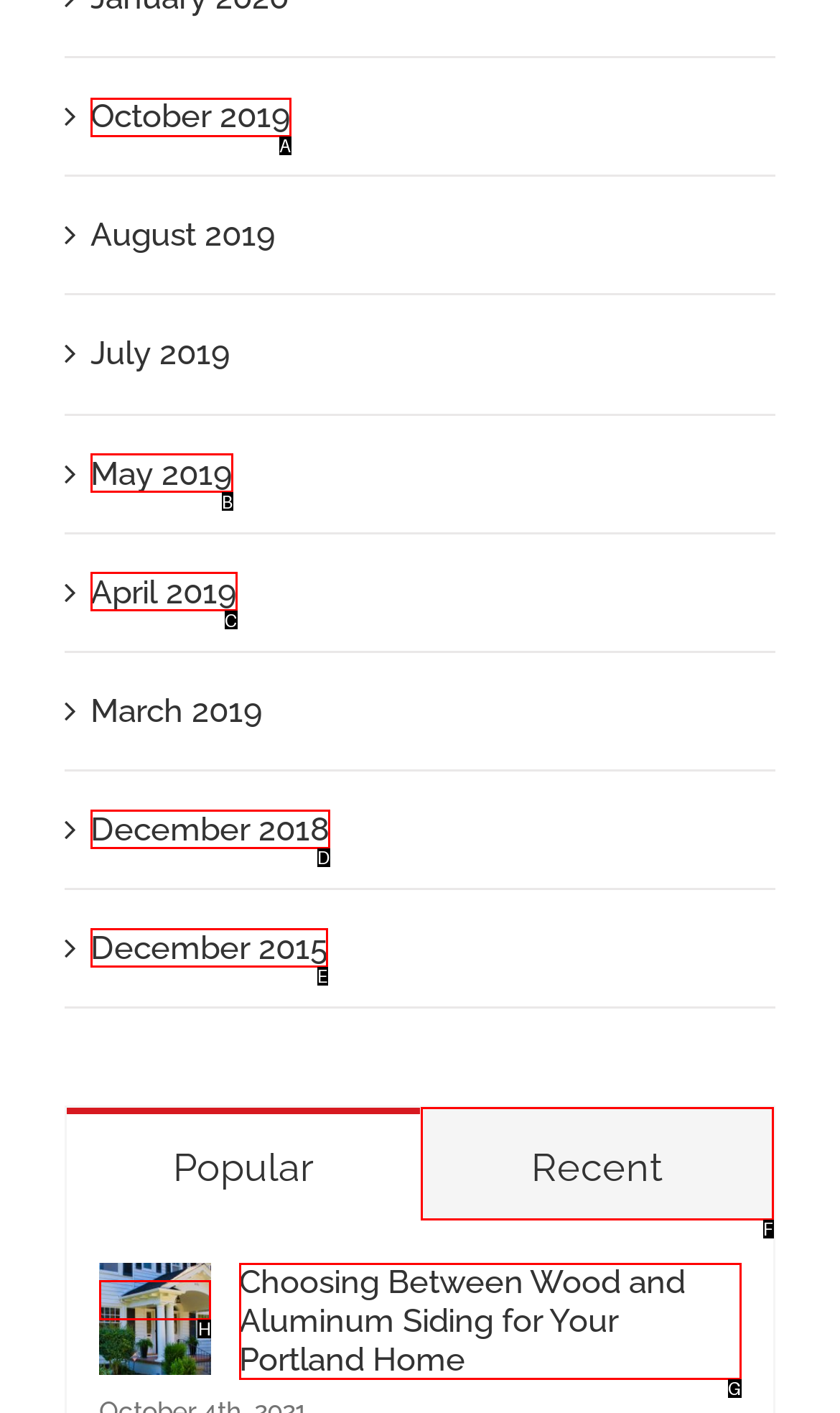Given the task: Read about choosing between wood and aluminum siding, point out the letter of the appropriate UI element from the marked options in the screenshot.

H